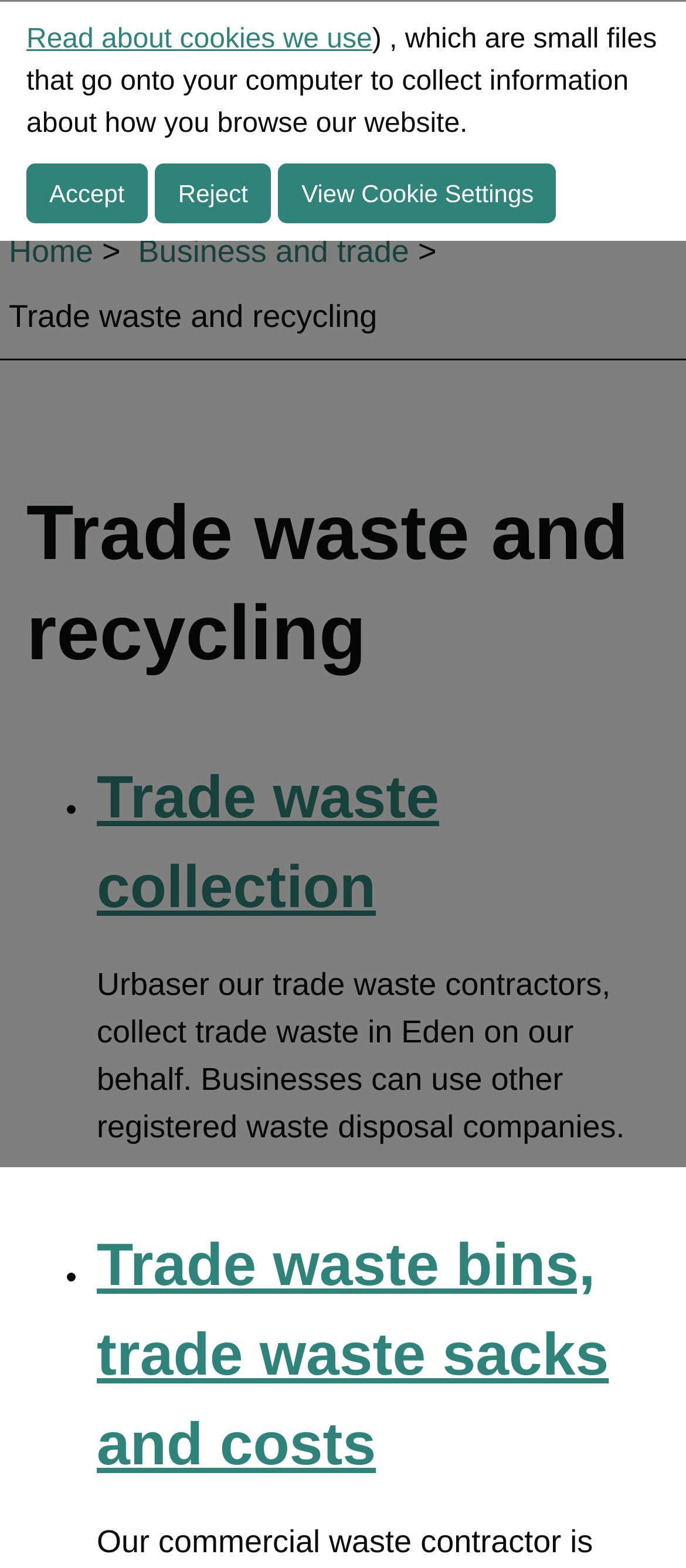Describe all significant elements and features of the webpage.

The webpage is about trade waste collections, recycling, and related services provided by Eden District Council. At the top, there is a heading "Eden District Council" followed by a link to read about cookies used on the website, a brief description of cookies, and three buttons to accept, reject, or view cookie settings. 

On the top-right corner, there is a link to Westmorland and Furness Council, accompanied by an image of the council's logo. A toggle button for primary navigation is located nearby.

Below the top section, a breadcrumb list displays the navigation path, starting from "Home" and ending at "Trade waste and recycling". 

The main content area is divided into two sections. The first section has a heading "Trade waste and recycling" and contains information about trade waste collection. There is a link to "Trade waste collection" and a paragraph explaining that Urbaser, the trade waste contractors, collect trade waste in Eden on behalf of the council, and businesses can use other registered waste disposal companies.

The second section is about trade waste bins, sacks, and costs. It has a heading "Trade waste bins, trade waste sacks and costs" and a link to the same title.